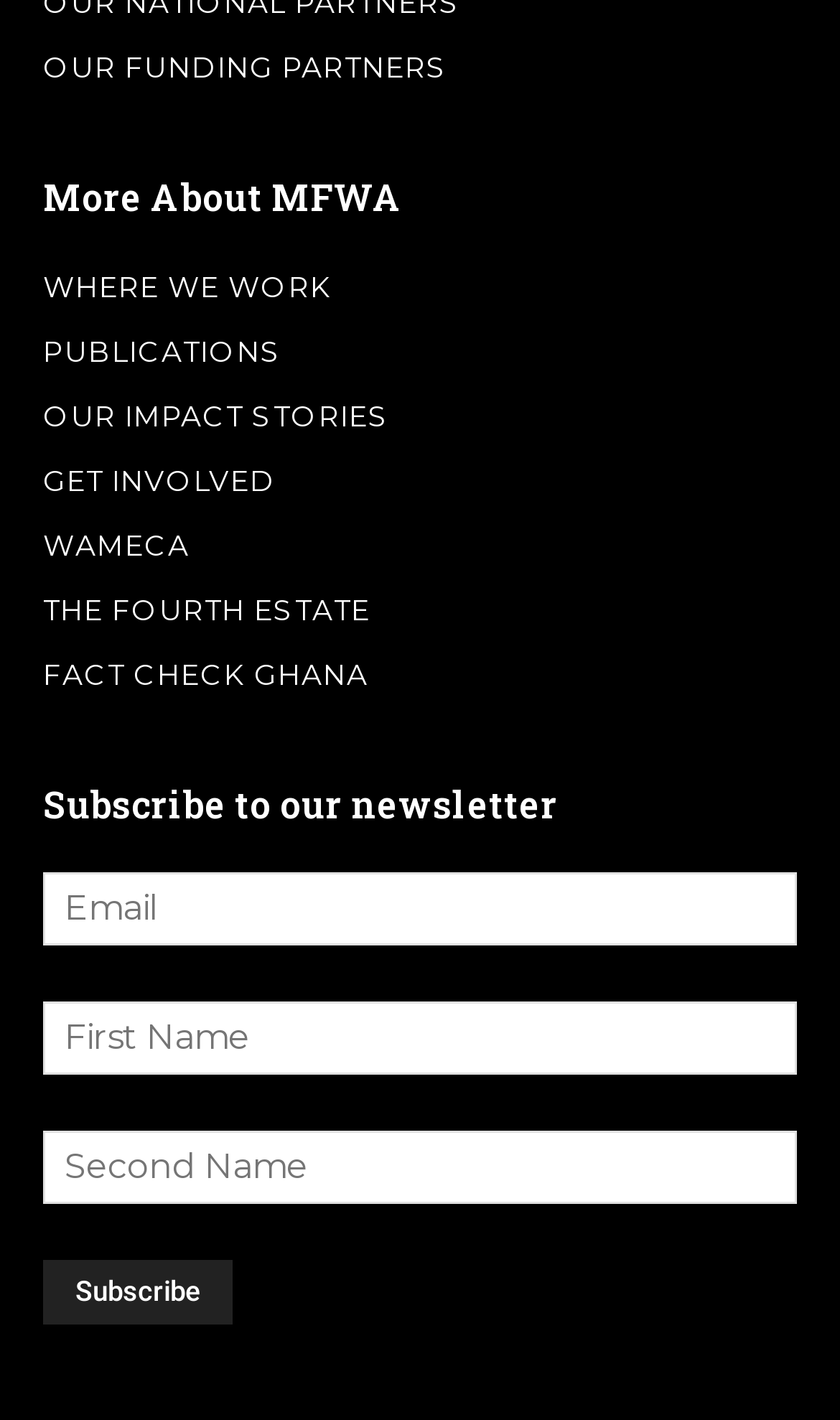Please find the bounding box coordinates of the clickable region needed to complete the following instruction: "Enter email address". The bounding box coordinates must consist of four float numbers between 0 and 1, i.e., [left, top, right, bottom].

[0.051, 0.614, 0.949, 0.666]